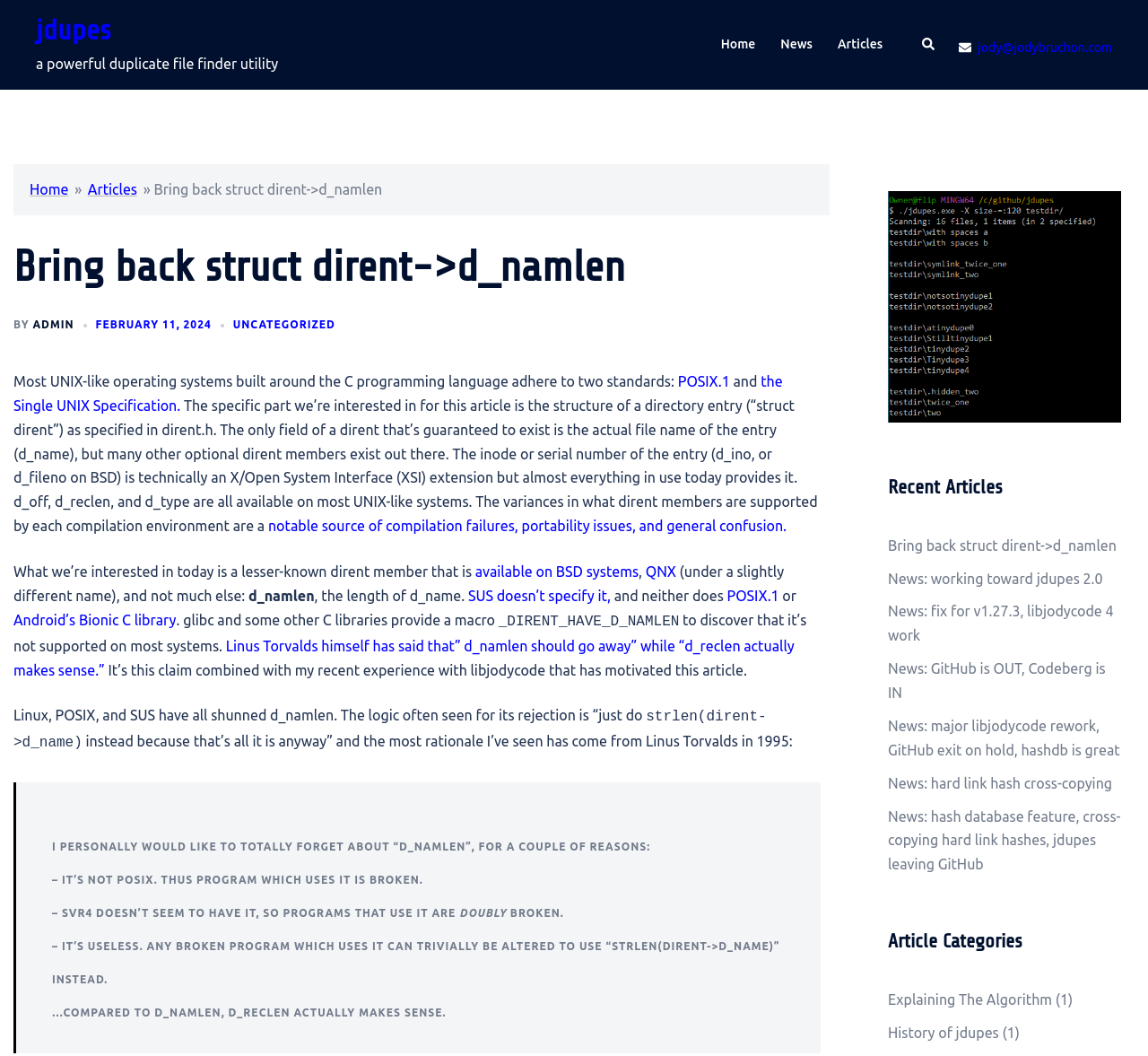With reference to the image, please provide a detailed answer to the following question: Who said 'd_namlen should go away'?

The answer can be found in the link element 'Linus Torvalds himself has said that” d_namlen should go away” while “d_reclen actually makes sense.”' which is located in the main content area of the webpage, indicating that Linus Torvalds said 'd_namlen should go away'.